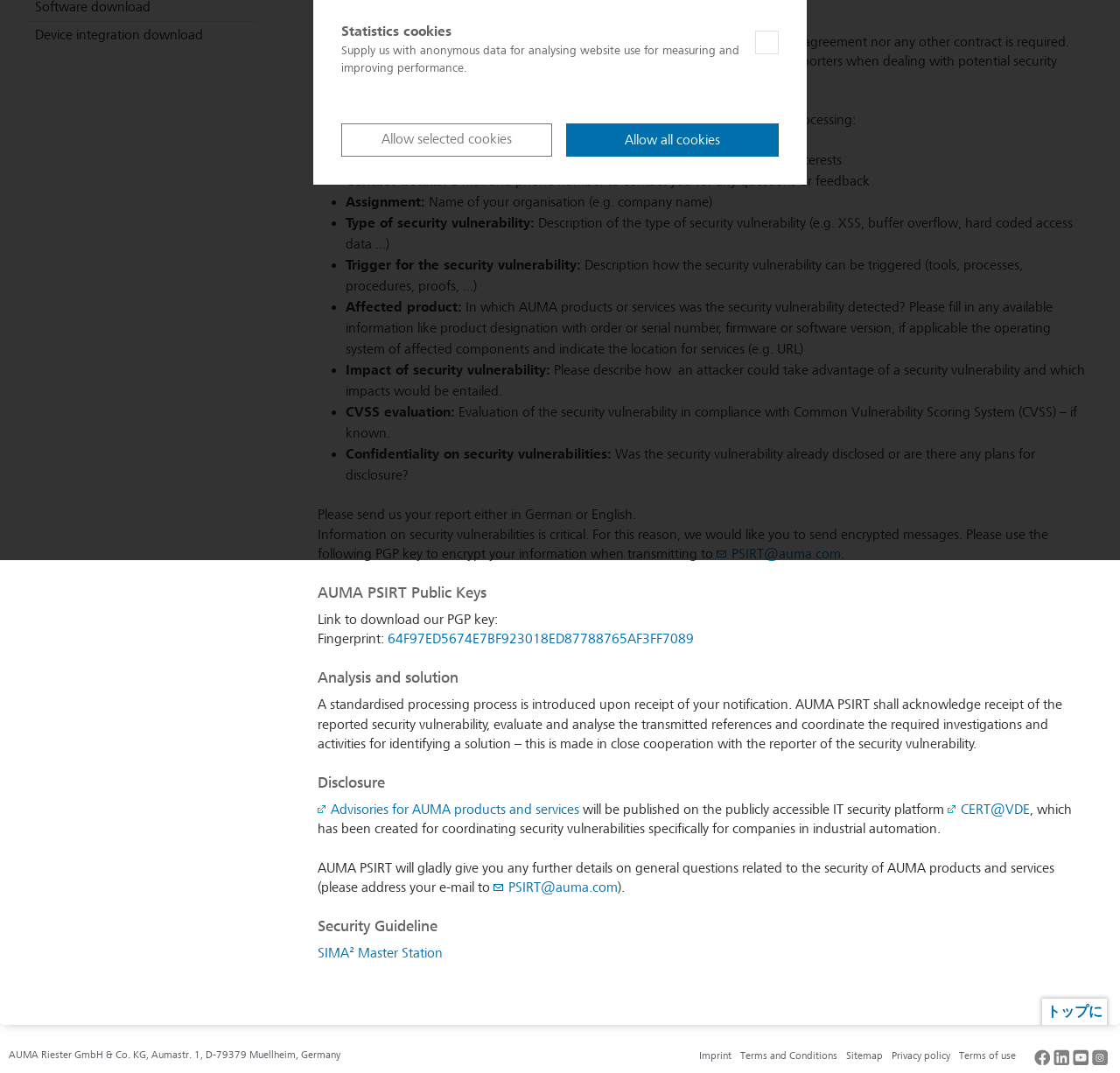Using the provided element description: "SIMA² Master Station", identify the bounding box coordinates. The coordinates should be four floats between 0 and 1 in the order [left, top, right, bottom].

[0.283, 0.881, 0.395, 0.896]